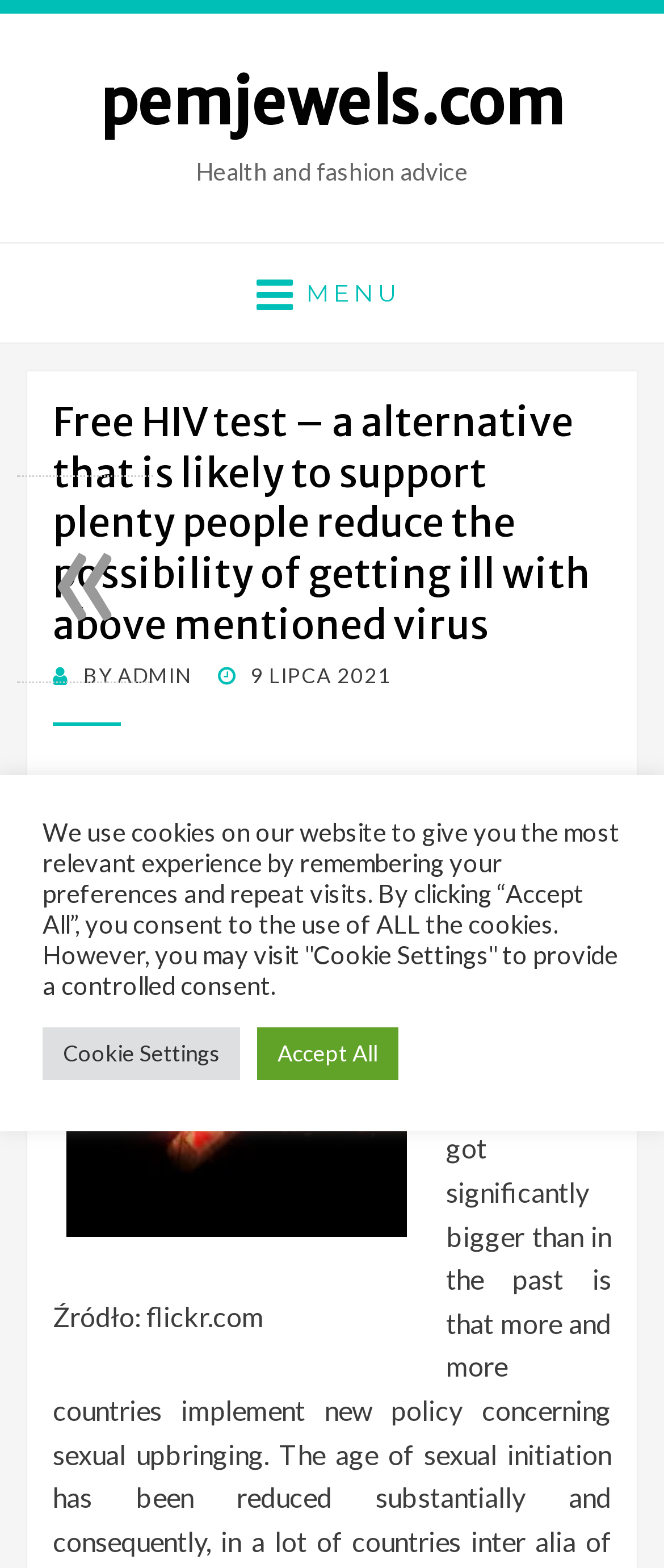Determine the bounding box for the described HTML element: "9 lipca 2021". Ensure the coordinates are four float numbers between 0 and 1 in the format [left, top, right, bottom].

[0.328, 0.423, 0.59, 0.439]